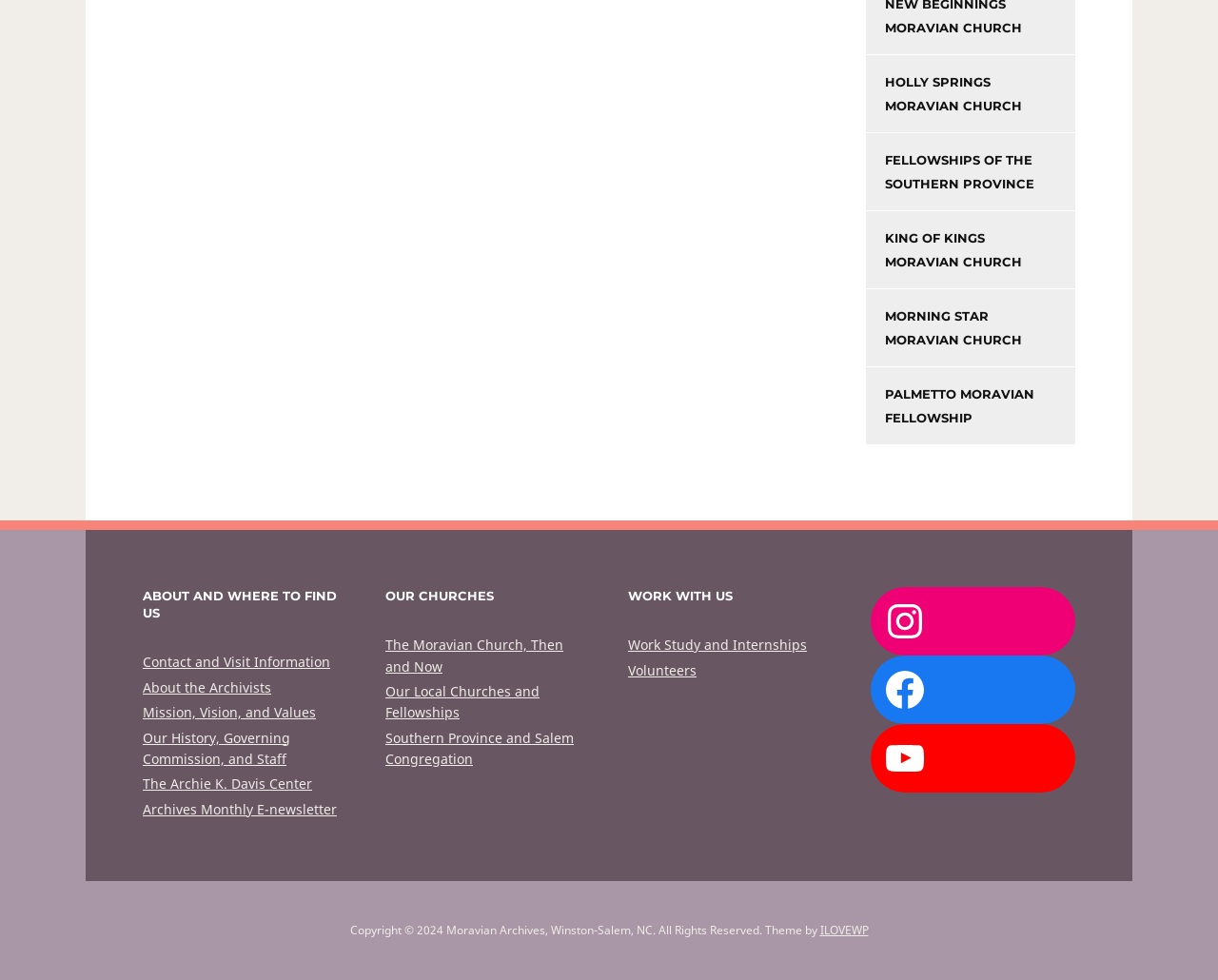Locate the bounding box coordinates of the element that needs to be clicked to carry out the instruction: "follow Instagram". The coordinates should be given as four float numbers ranging from 0 to 1, i.e., [left, top, right, bottom].

[0.715, 0.599, 0.883, 0.669]